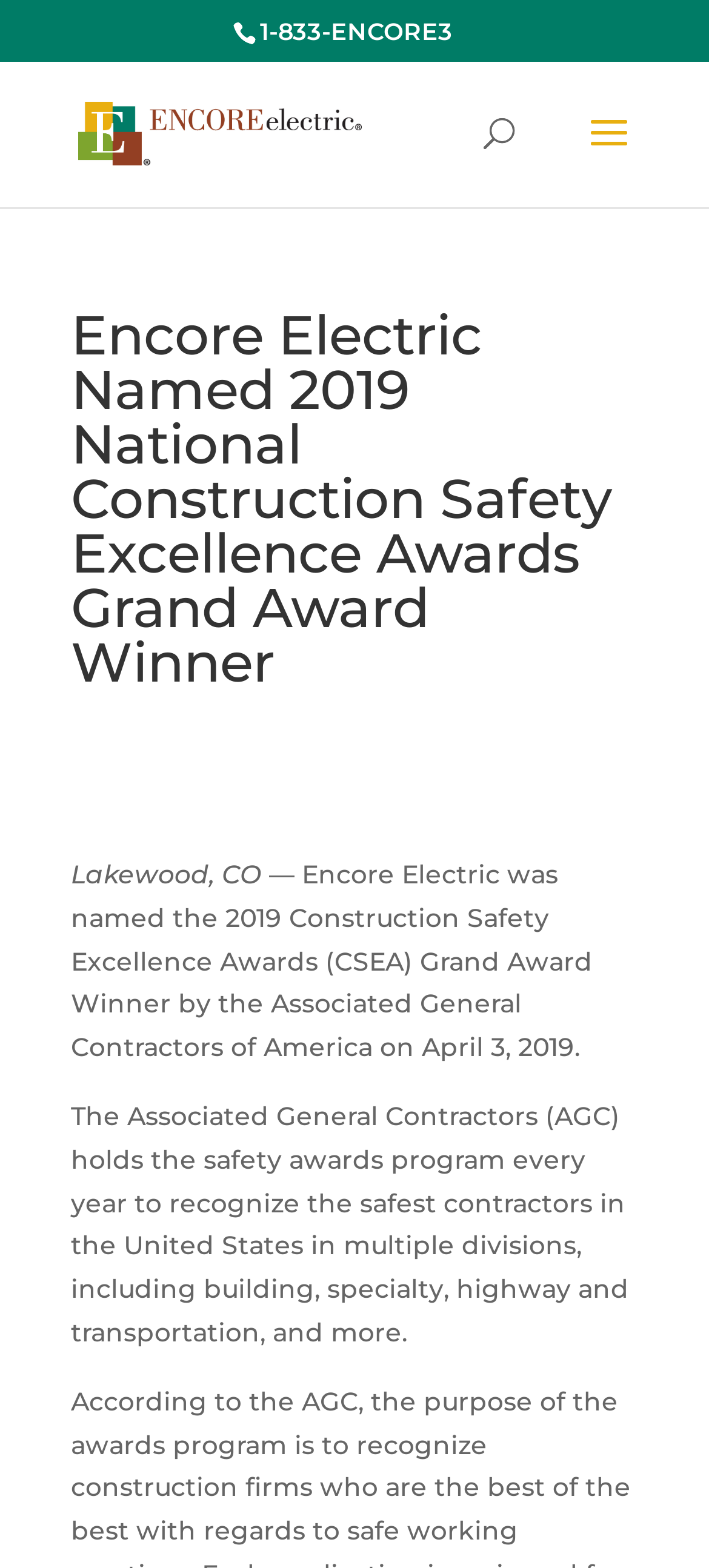Please give a succinct answer to the question in one word or phrase:
What award did the company win?

Construction Safety Excellence Awards